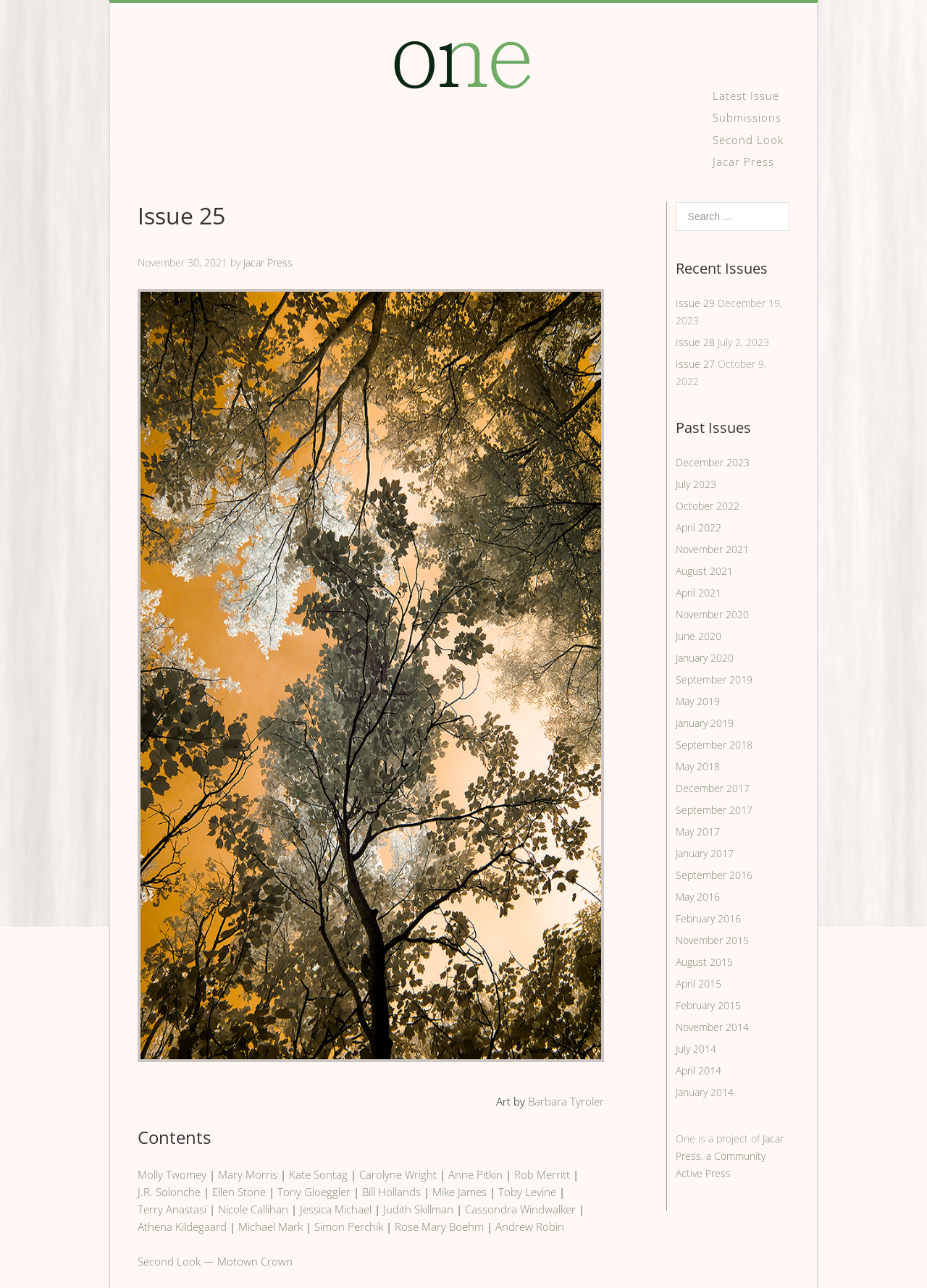Identify the bounding box coordinates of the clickable region to carry out the given instruction: "Share this event on Twitter".

None